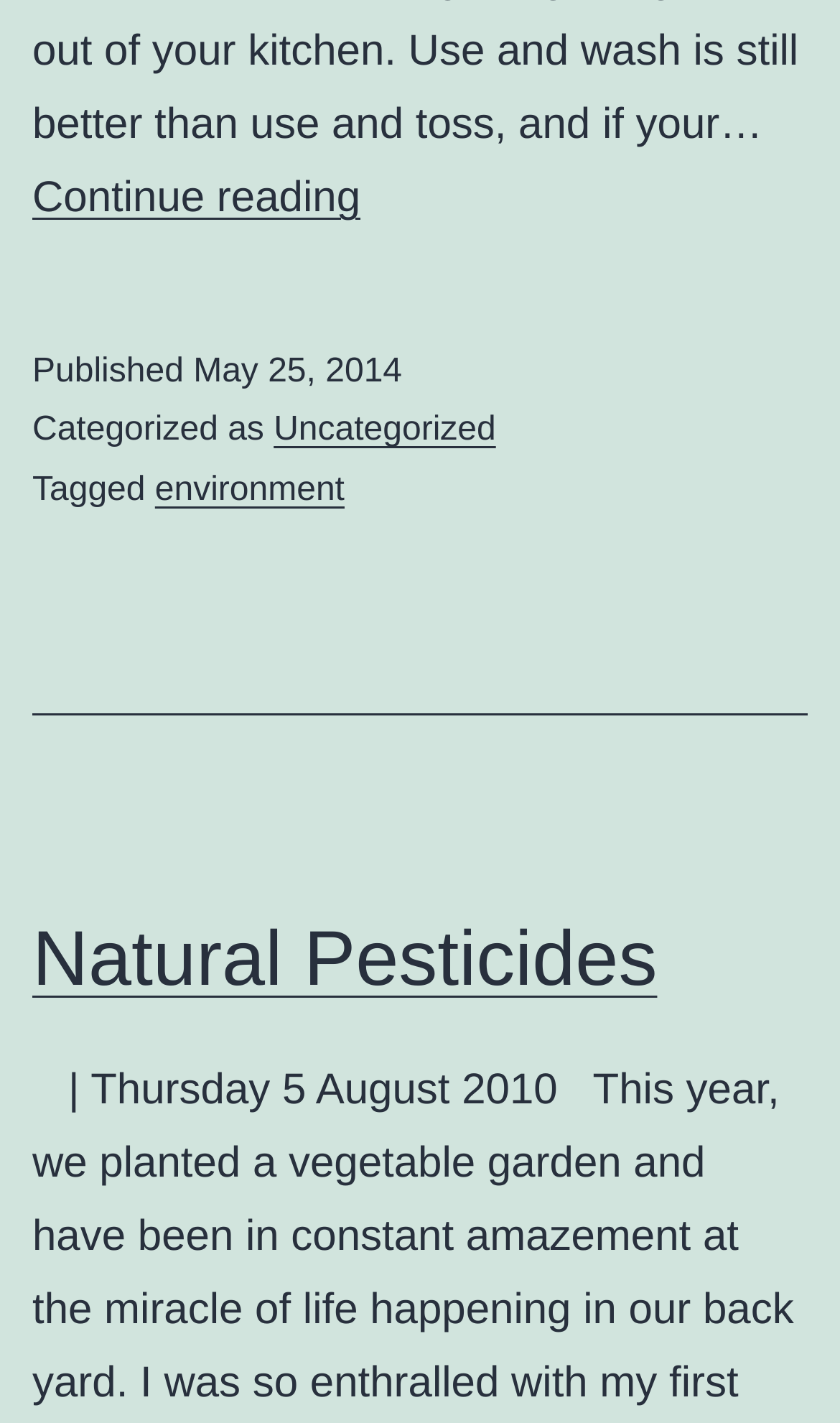Using a single word or phrase, answer the following question: 
How many links are there in the footer section?

2